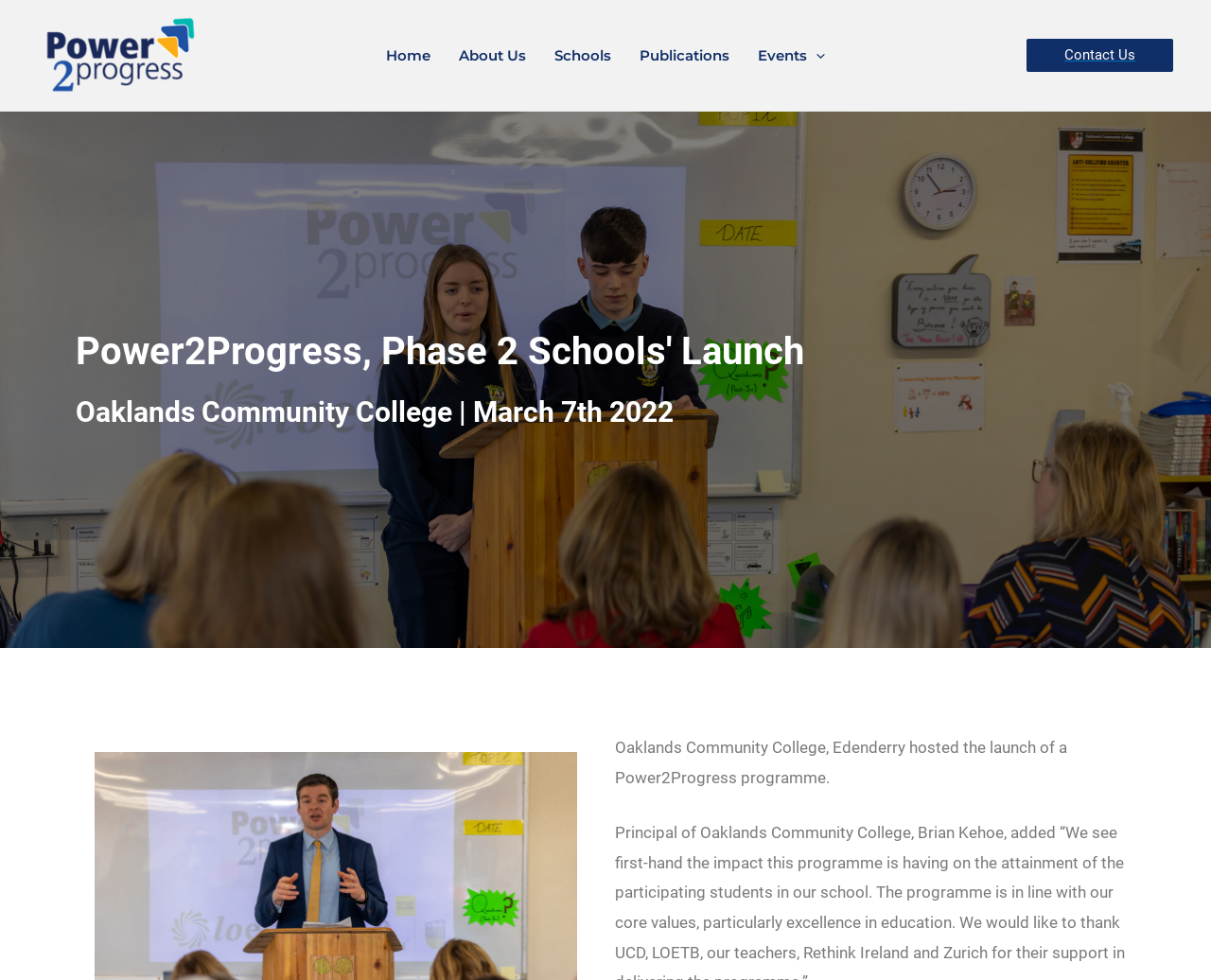How many navigation links are there?
Deliver a detailed and extensive answer to the question.

I can see that there is a navigation element with 5 link elements inside, which are 'Home', 'About Us', 'Schools', 'Publications', and 'Events Menu Toggle'. Therefore, there are 5 navigation links.